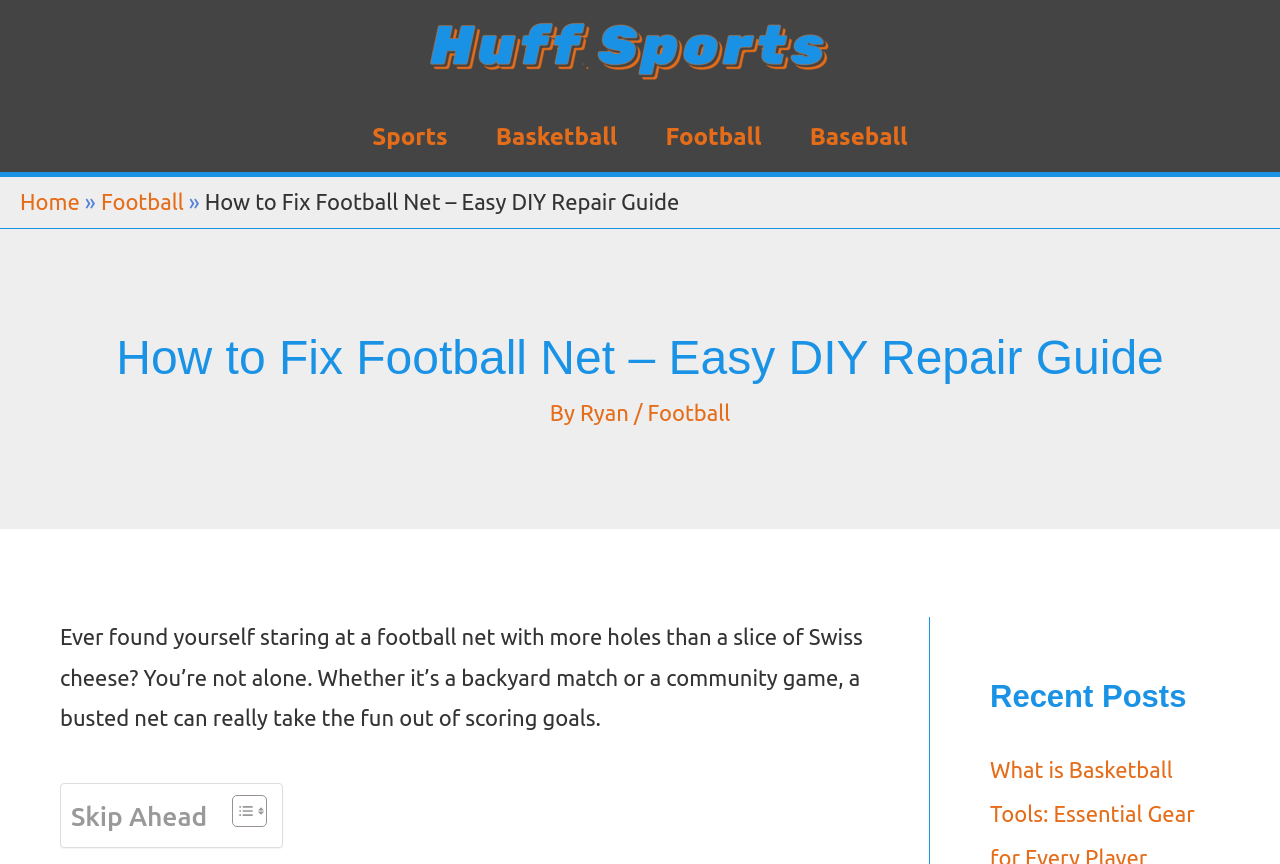Create an elaborate caption for the webpage.

This webpage is a guide on how to fix a football net, with a focus on seamless repairs. At the top left corner, there is a logo of "Huff Sports" with a link to the website. Next to it, there is a navigation menu with links to different sports categories, including Sports, Basketball, Football, and Baseball.

Below the navigation menu, there is a breadcrumb navigation section that shows the current page's location in the website's hierarchy. It starts with a link to the Home page, followed by a "»" symbol, then a link to the Football category, and finally the title of the current page, "How to Fix Football Net – Easy DIY Repair Guide".

The main content of the page starts with a heading that repeats the title of the page. Below the heading, there is a byline that credits the author, Ryan, with a link to his profile. The byline is followed by a brief introduction to the topic, which explains the importance of fixing a football net.

The introduction is followed by a table of contents section, which allows users to skip ahead to specific parts of the guide. The table of contents is accompanied by two icons, which are likely used to toggle the visibility of the table.

At the bottom right corner of the page, there is a section titled "Recent Posts", which suggests that the webpage may be a blog post or an article.